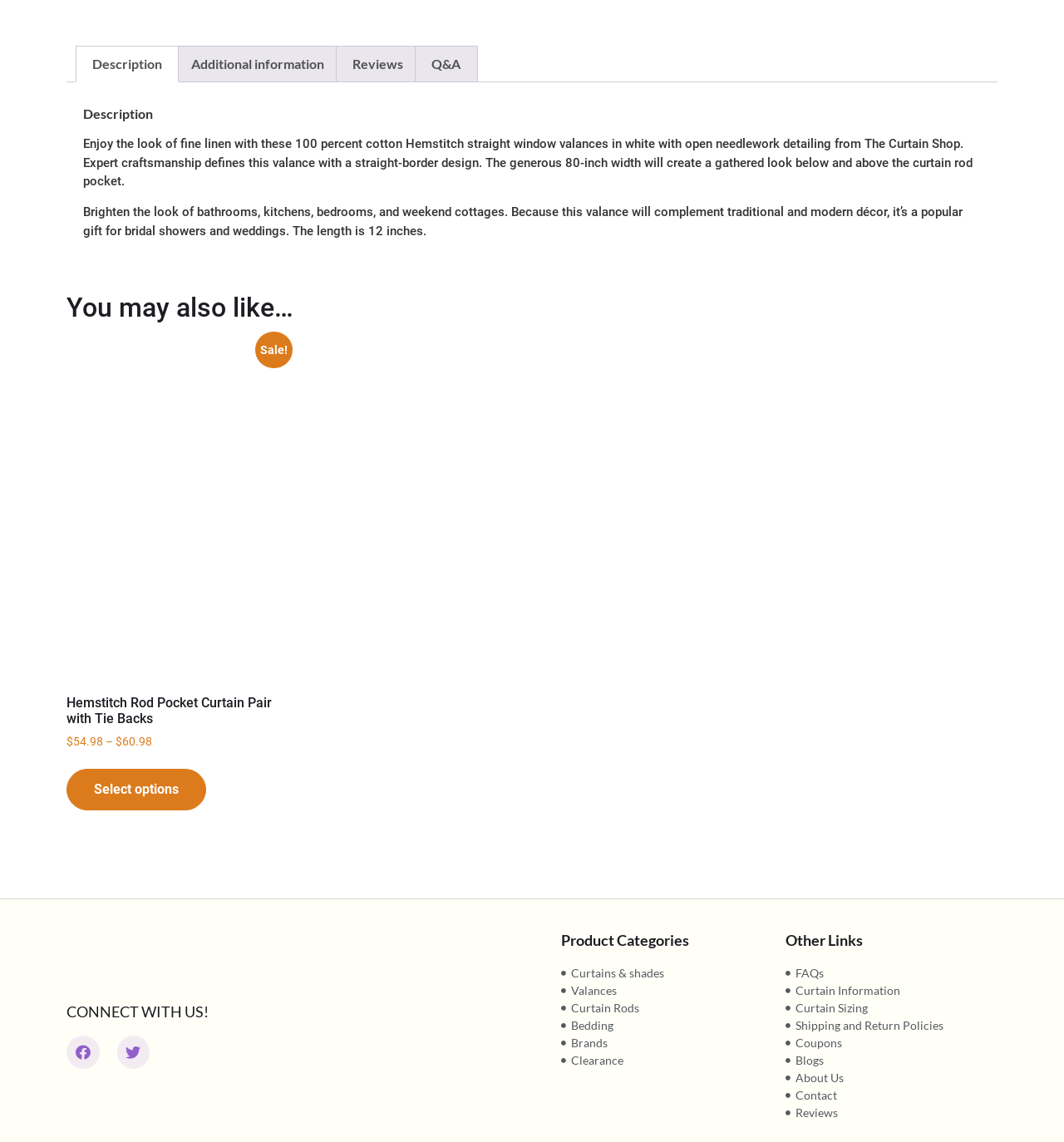Based on the element description: "Shipping and Return Policies", identify the UI element and provide its bounding box coordinates. Use four float numbers between 0 and 1, [left, top, right, bottom].

[0.738, 0.89, 0.933, 0.906]